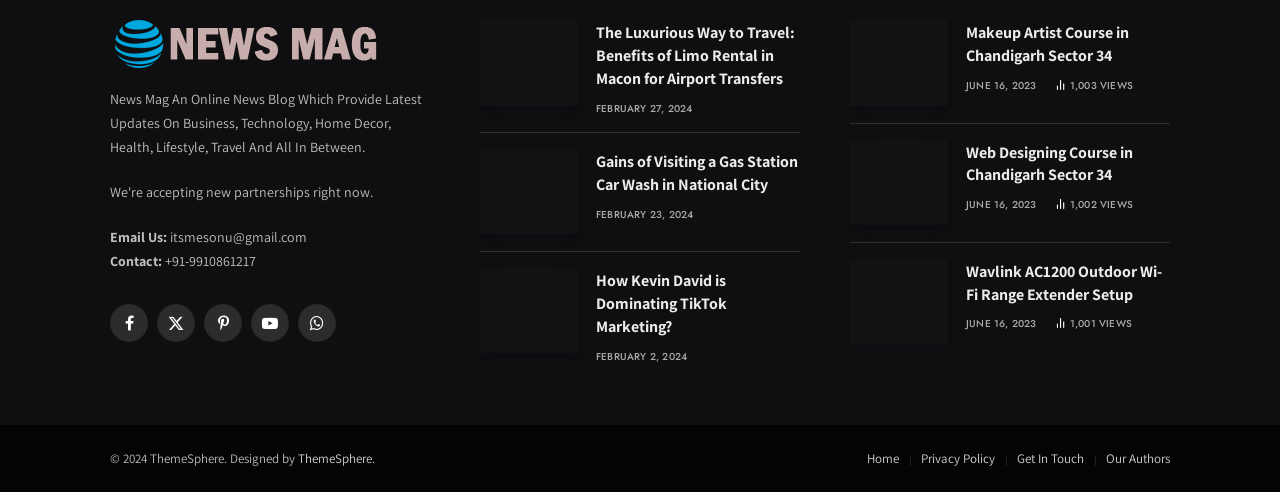Determine the bounding box coordinates for the clickable element to execute this instruction: "Read the article about Limo Rental in Macon". Provide the coordinates as four float numbers between 0 and 1, i.e., [left, top, right, bottom].

[0.375, 0.041, 0.452, 0.214]